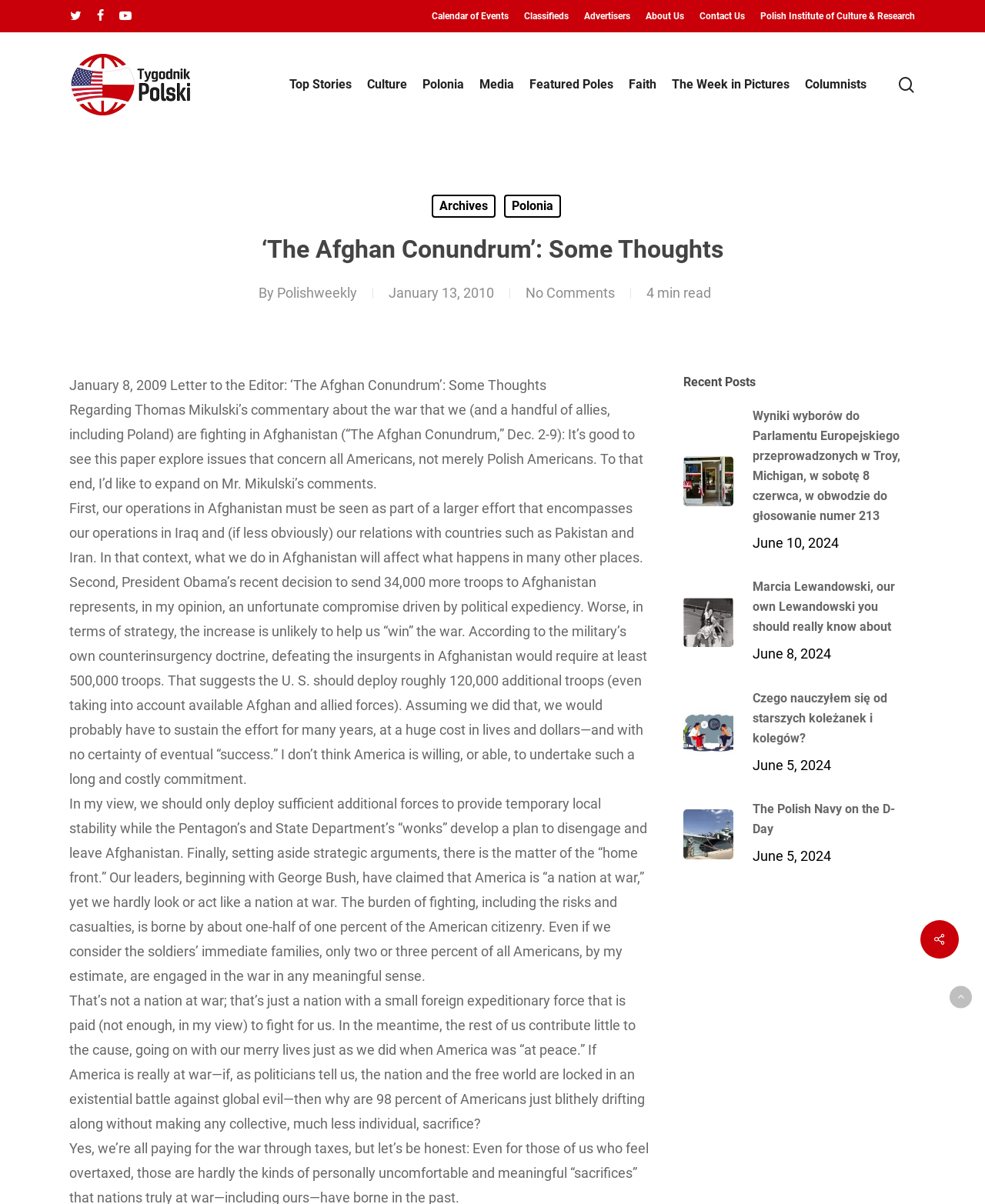Locate the bounding box coordinates of the item that should be clicked to fulfill the instruction: "Click on the 'DOWNLOAD FREE EXCERPT' button".

None